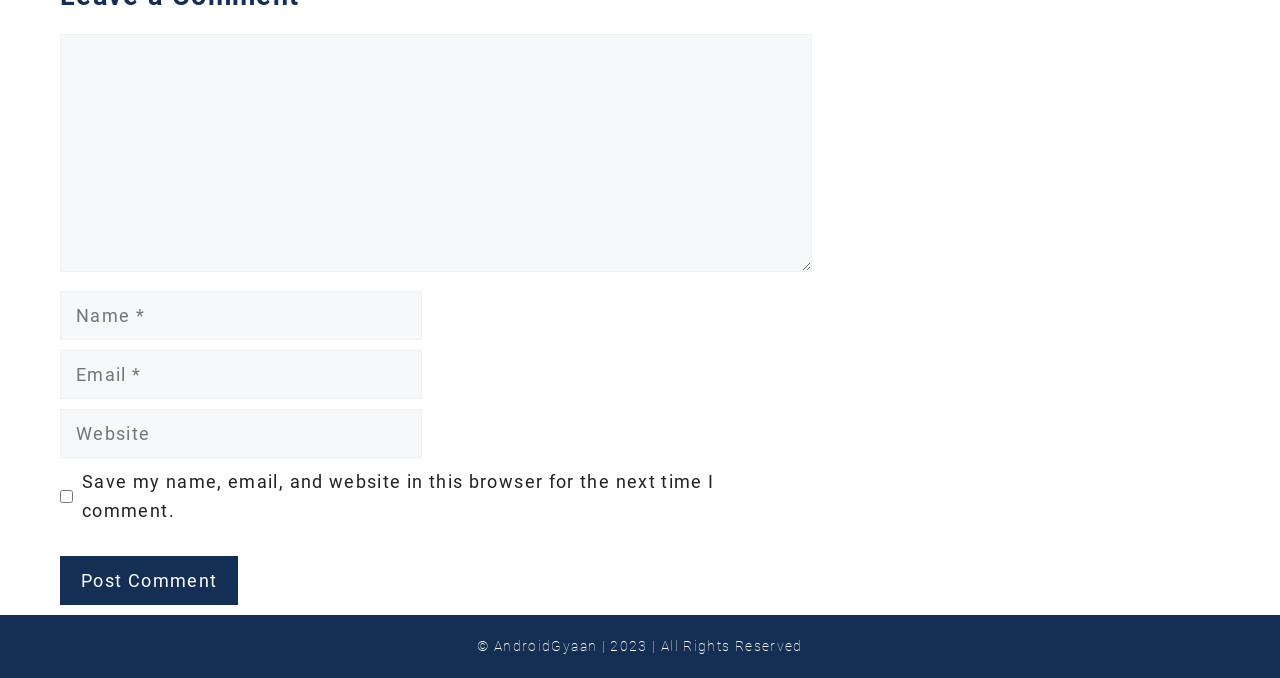What is the purpose of the 'Post Comment' button?
Using the image as a reference, deliver a detailed and thorough answer to the question.

The 'Post Comment' button is located at the bottom of the comment form, and its purpose is to submit the comment after filling in the required fields such as name, email, and comment. This button is likely to trigger an action that will post the comment on the website.